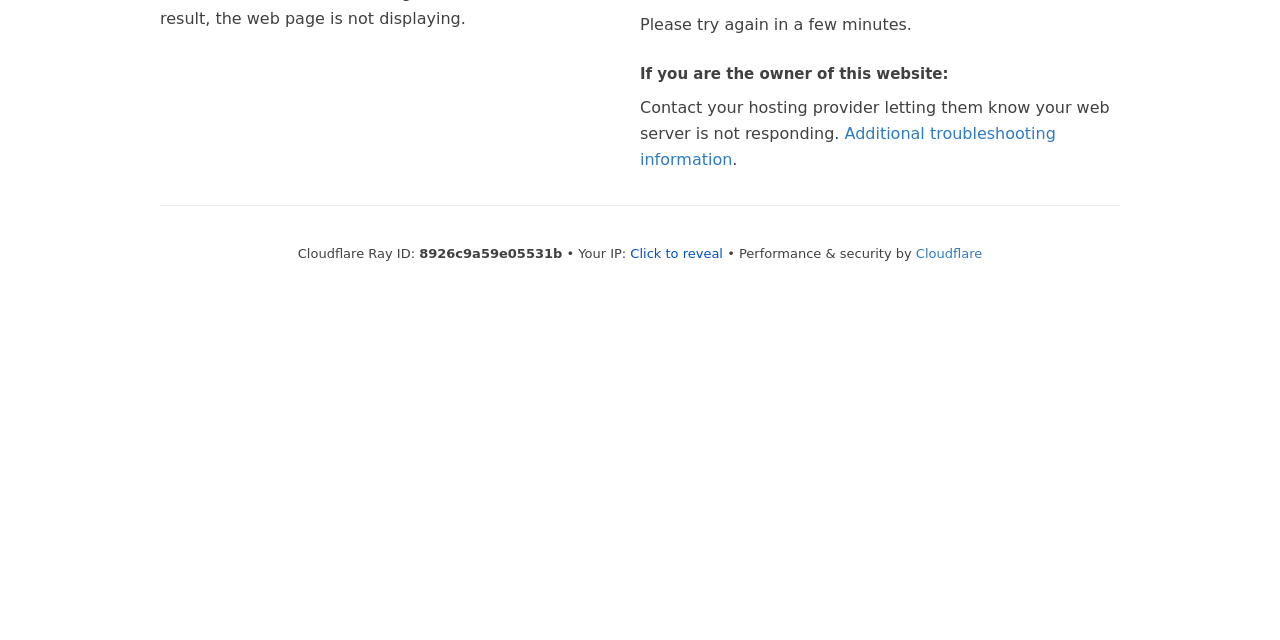Using the provided element description "Click to reveal", determine the bounding box coordinates of the UI element.

[0.492, 0.384, 0.565, 0.407]